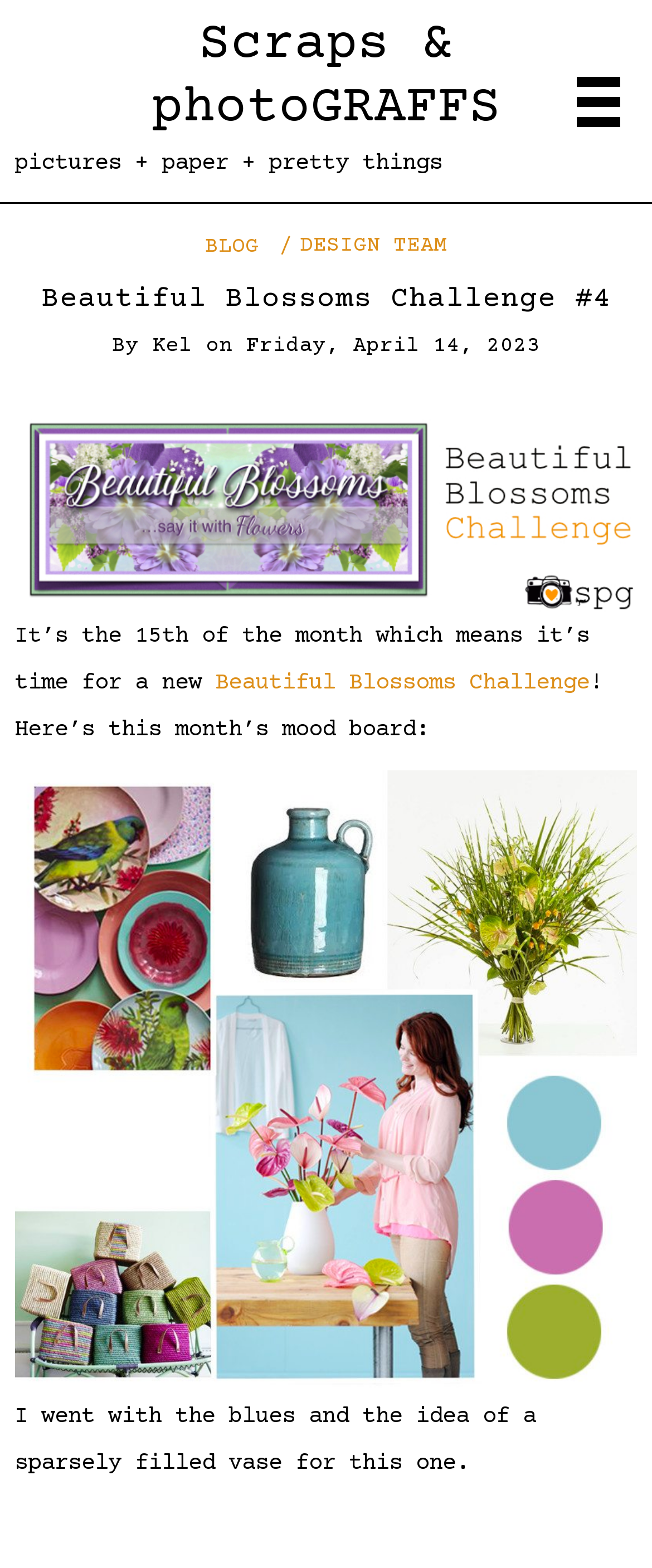From the element description 2006, predict the bounding box coordinates of the UI element. The coordinates must be specified in the format (top-left x, top-left y, bottom-right x, bottom-right y) and should be within the 0 to 1 range.

None